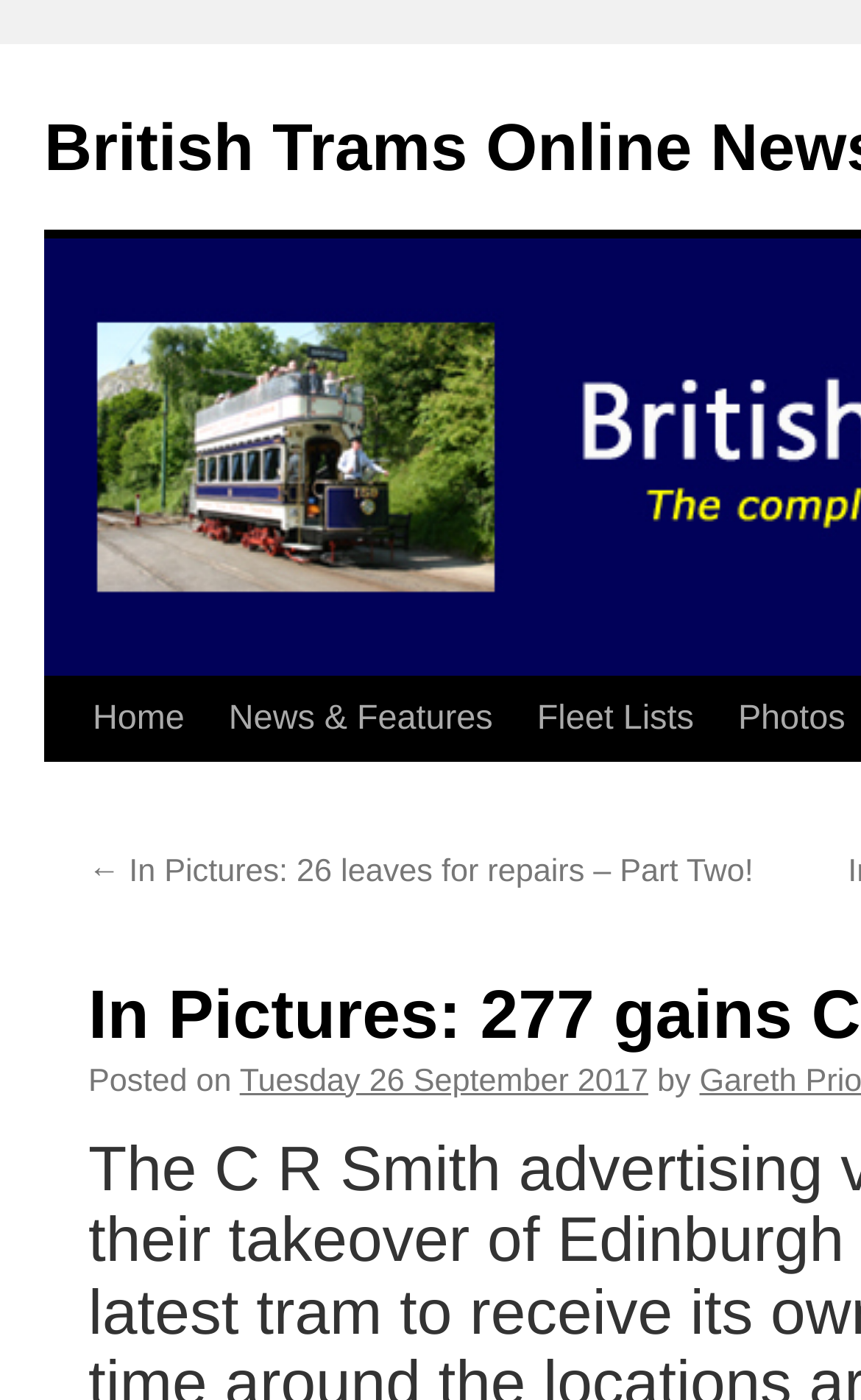Generate a comprehensive description of the webpage content.

The webpage is about British Trams Online News, specifically featuring an article titled "In Pictures: 277 gains C R Smith vinyls". At the top-left corner, there is a "Skip to content" link, followed by a navigation menu consisting of four links: "Home", "News & Features", "Fleet Lists", and another link that appears to be a previous article titled "In Pictures: 26 leaves for repairs – Part Two!". 

Below the navigation menu, the article's metadata is displayed, including the posting date "Tuesday 26 September 2017" and the phrase "by", indicating the author's name is not provided. The main content of the article is not described in the accessibility tree, but it likely contains images and text related to the article's title.